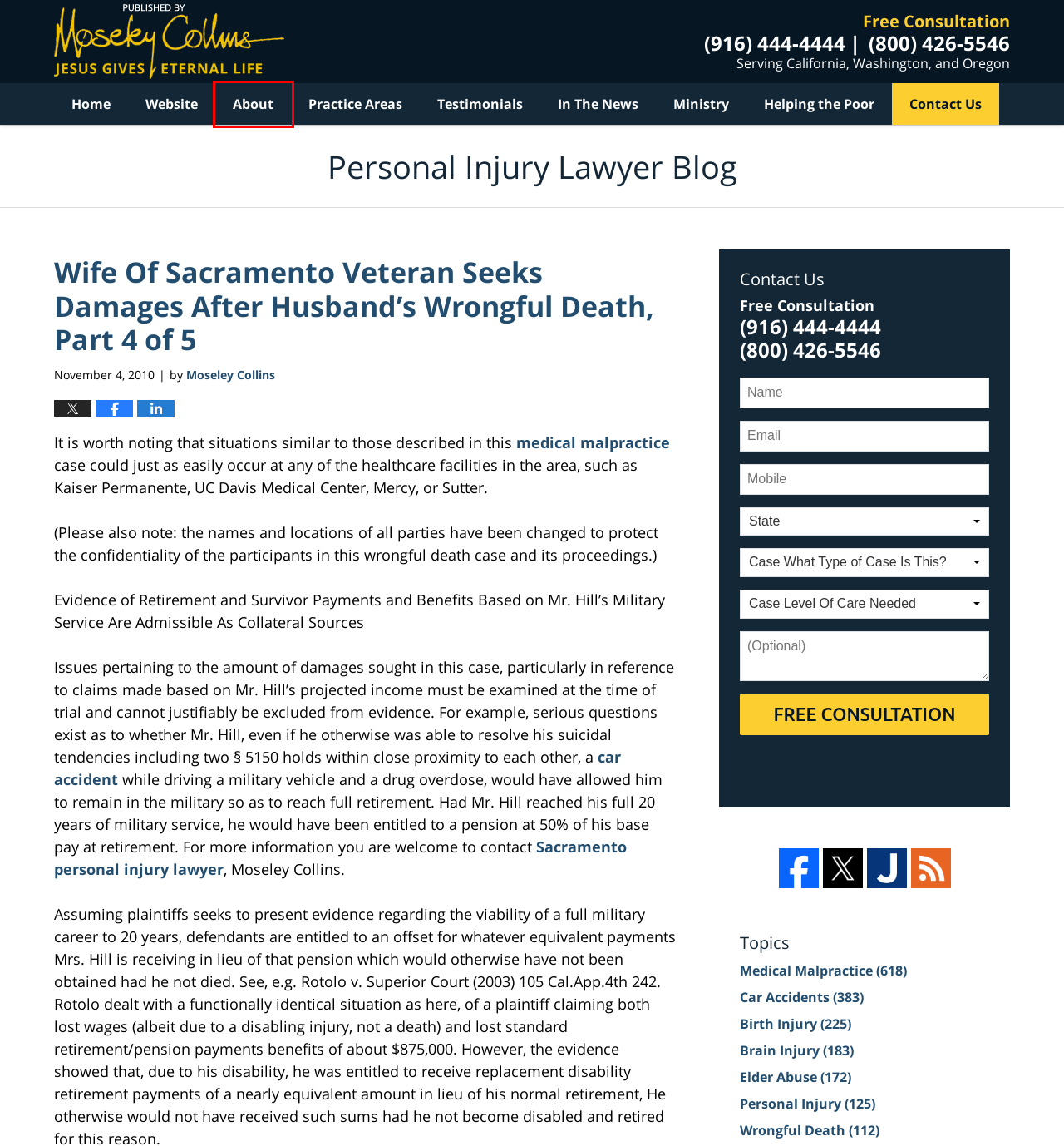You have a screenshot of a webpage where a red bounding box highlights a specific UI element. Identify the description that best matches the resulting webpage after the highlighted element is clicked. The choices are:
A. Personal Injury Category Archives :: Moseley Collins
B. In the News | Sacramento Personal Injury Lawyer Moseley Collins
C. Elder Abuse Category Archives :: Moseley Collins
D. Medical Malpractice Category Archives :: Moseley Collins
E. My Real Christianity Homepage
F. Car Accidents Category Archives :: Moseley Collins
G. Wrongful Death Category Archives :: Moseley Collins
H. About Moseley Collins :: Sacramento Personal Injury Lawyer Moseley Collins

H